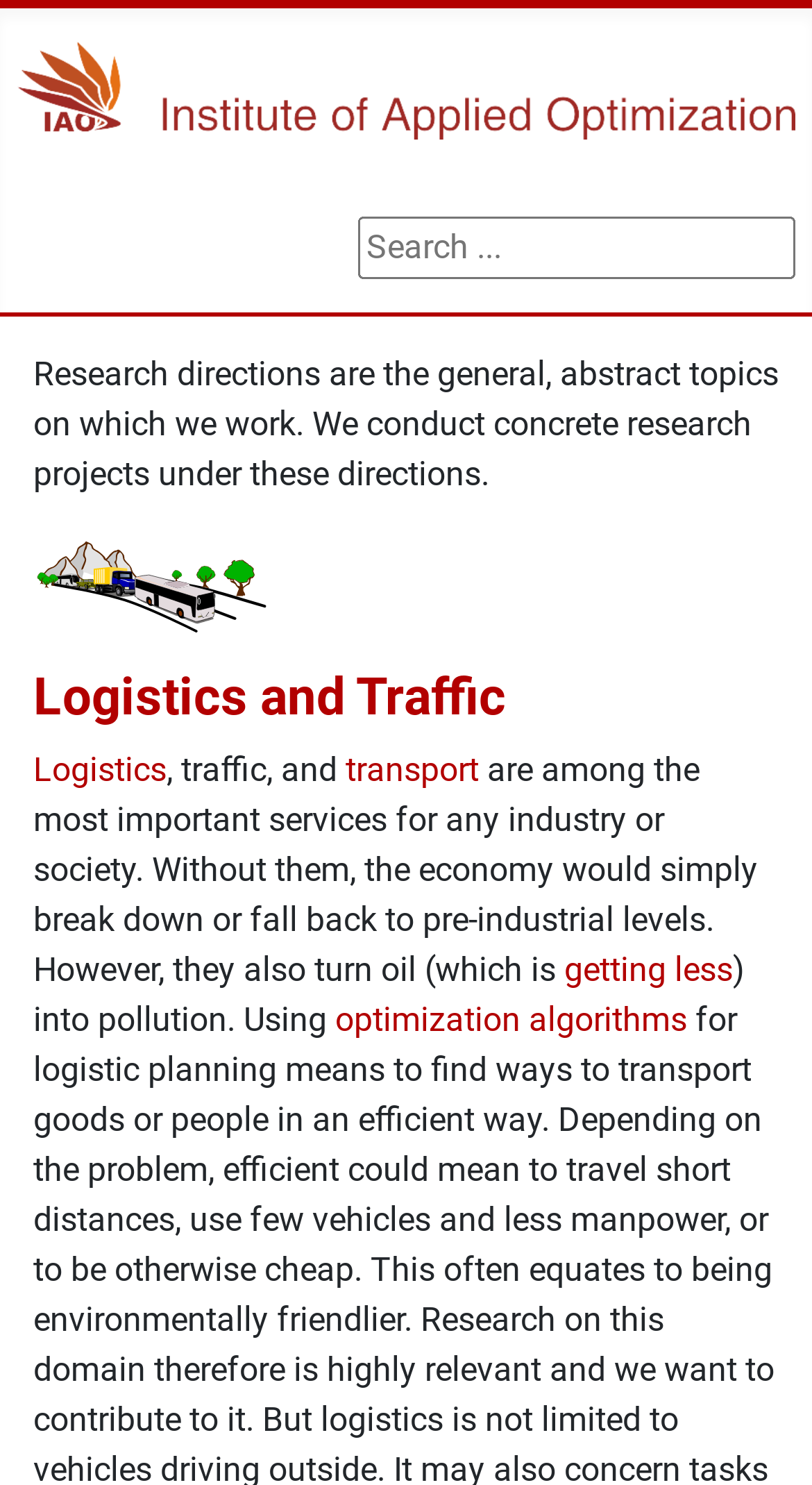Please give the bounding box coordinates of the area that should be clicked to fulfill the following instruction: "Visit the Logistics and Traffic page". The coordinates should be in the format of four float numbers from 0 to 1, i.e., [left, top, right, bottom].

[0.041, 0.449, 0.623, 0.49]